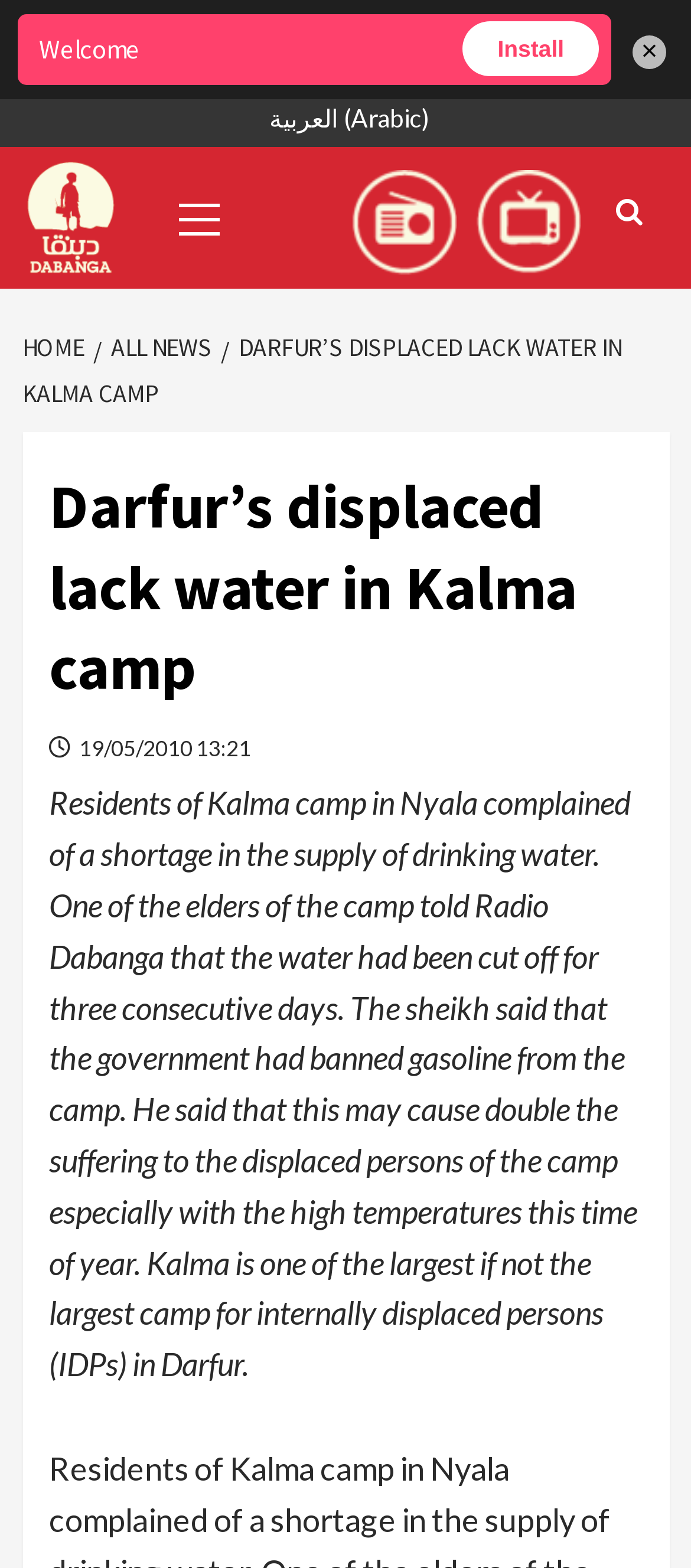Provide an in-depth caption for the contents of the webpage.

The webpage appears to be a news article from Dabanga Radio TV Online. At the top, there are several links and icons, including a link to an Arabic version of the site, a primary menu, and two social media icons. Below these, there is a breadcrumbs navigation menu with links to the home page, all news, and the current article.

The main content of the page is a news article with the title "Darfur’s displaced lack water in Kalma camp" in a large font. Below the title, there is a date and time stamp "19/05/2010 13:21". The article itself describes how residents of Kalma camp in Nyala are complaining about a shortage of drinking water, with an elder of the camp stating that the water had been cut off for three consecutive days.

To the top left of the page, there is a heading "Welcome" and a link to install something. At the top right, there is a link with a multiplication sign "×".